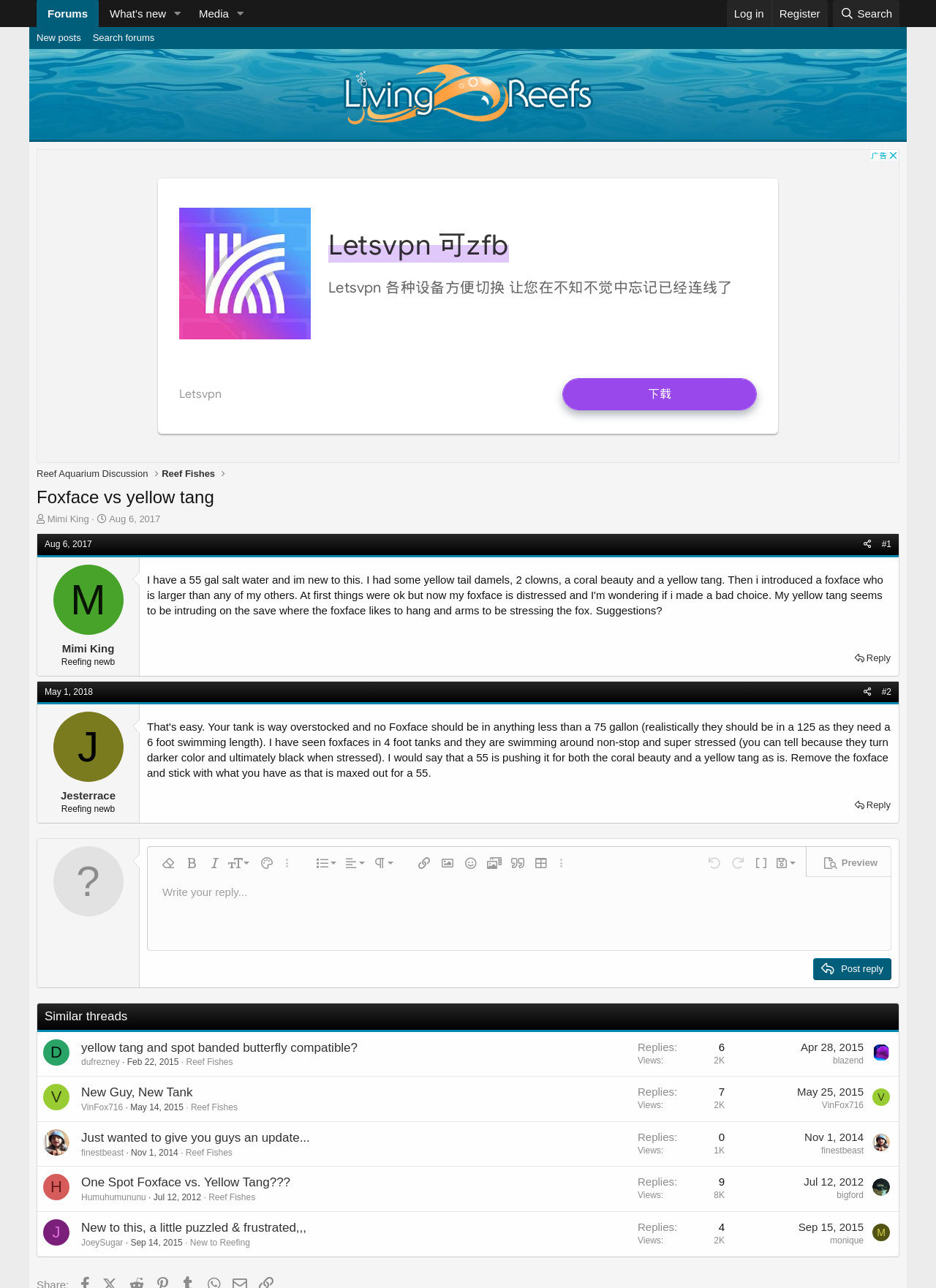Locate the bounding box coordinates of the clickable region necessary to complete the following instruction: "Click on the 'New posts' link". Provide the coordinates in the format of four float numbers between 0 and 1, i.e., [left, top, right, bottom].

[0.033, 0.021, 0.093, 0.038]